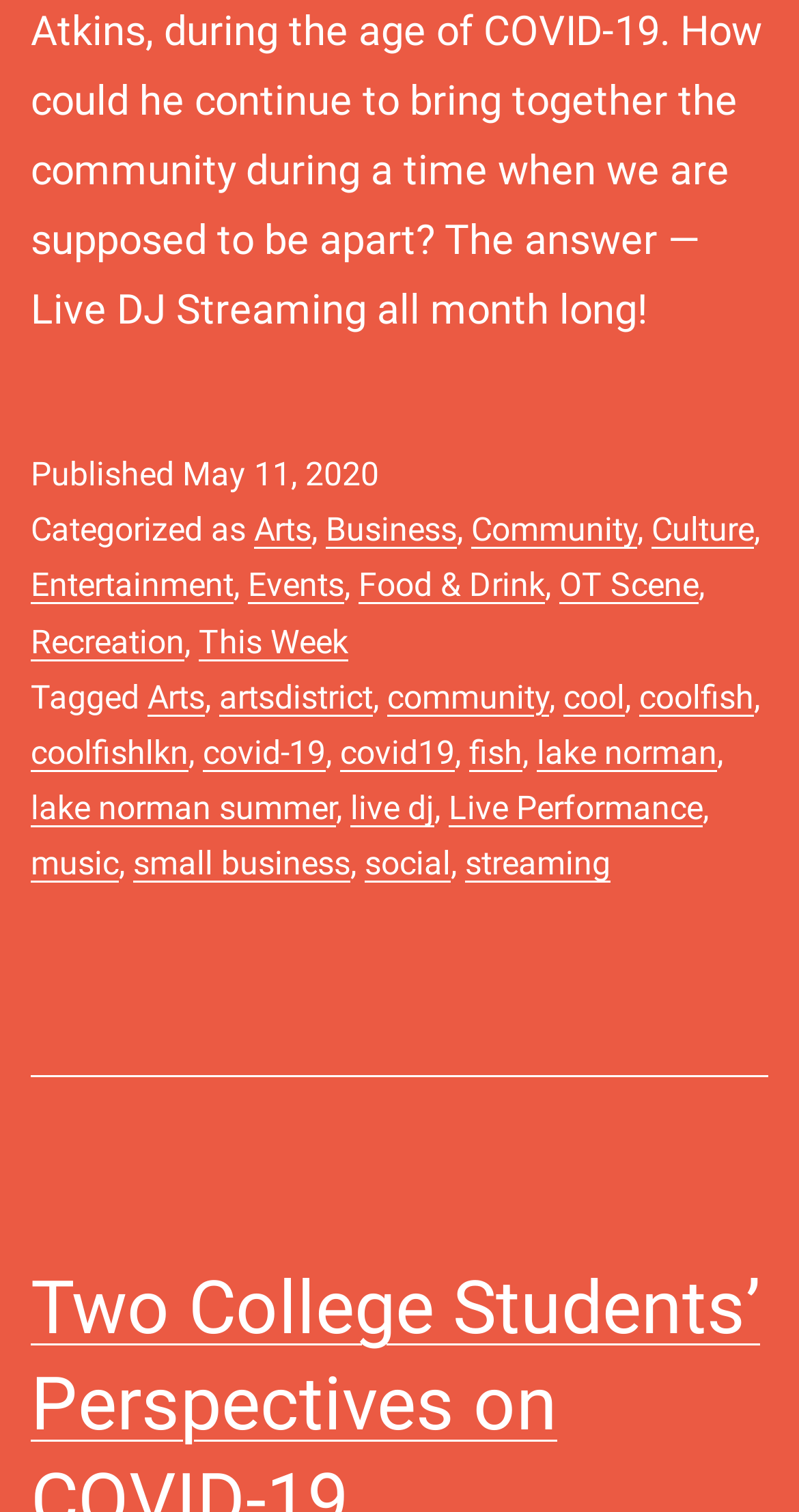How many categories are listed?
With the help of the image, please provide a detailed response to the question.

I counted the number of links under the 'Categorized as' label, which are 'Arts', 'Business', 'Community', 'Culture', 'Entertainment', 'Events', 'Food & Drink', 'OT Scene', 'Recreation', 'This Week', and found 13 categories in total.